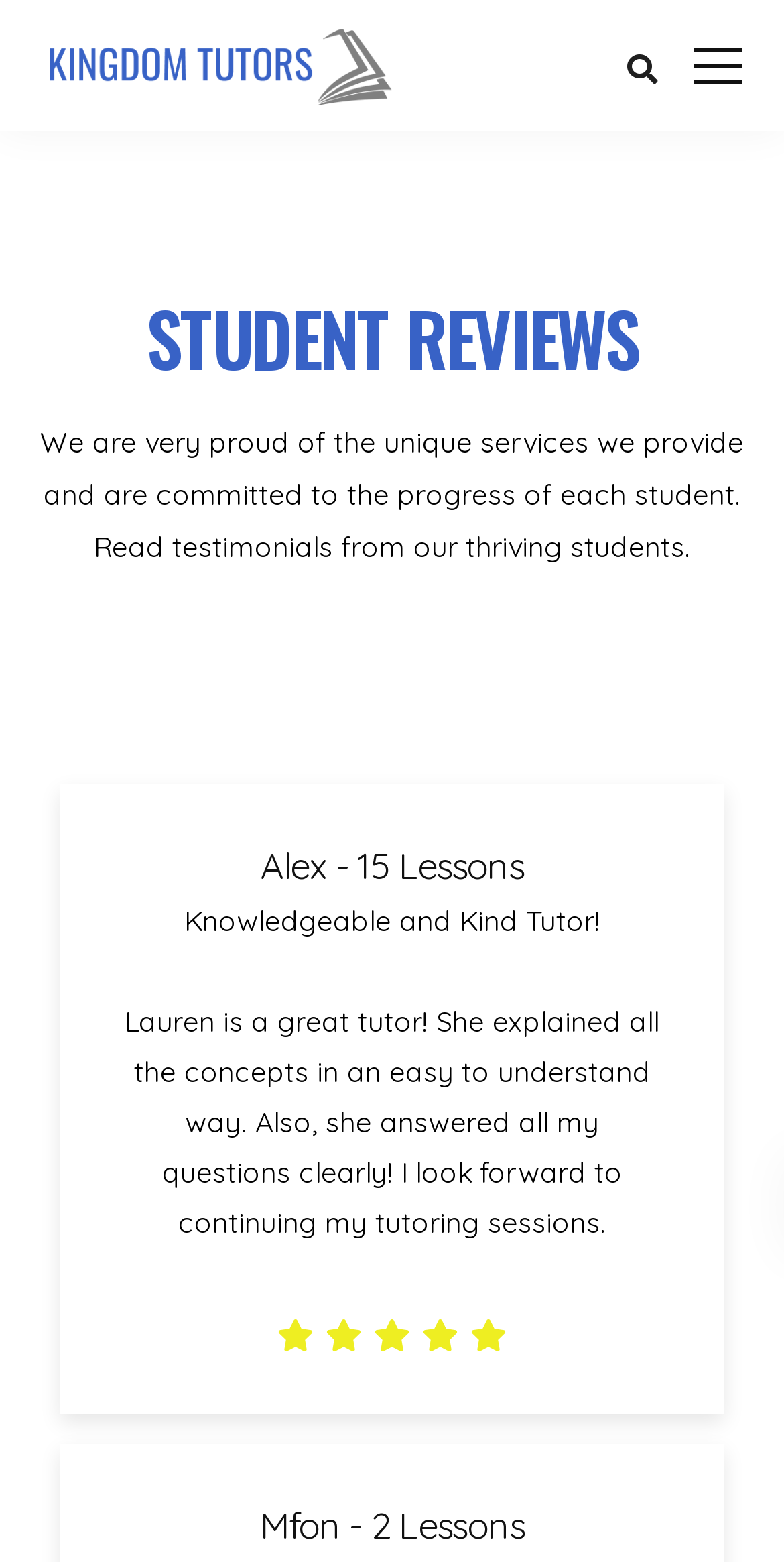What is the name of the tutor mentioned in the first review?
Utilize the information in the image to give a detailed answer to the question.

I read the first review and found the sentence 'Lauren is a great tutor! She explained all the concepts in an easy to understand way.' which mentions the tutor's name as Lauren.